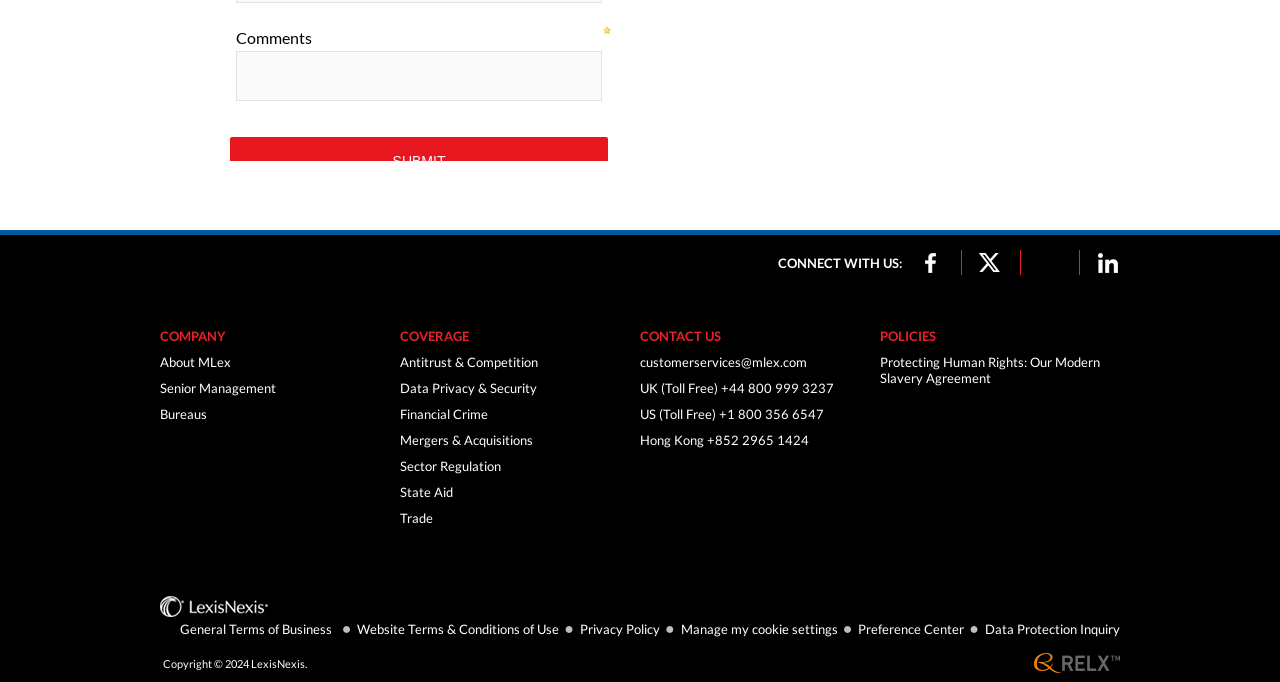How many social media platforms are listed?
Please provide a comprehensive answer to the question based on the webpage screenshot.

There are four social media platforms listed, namely Facebook, Twitter, Vimeo, and Linkedin, which can be seen under the 'CONNECT WITH US:' section.